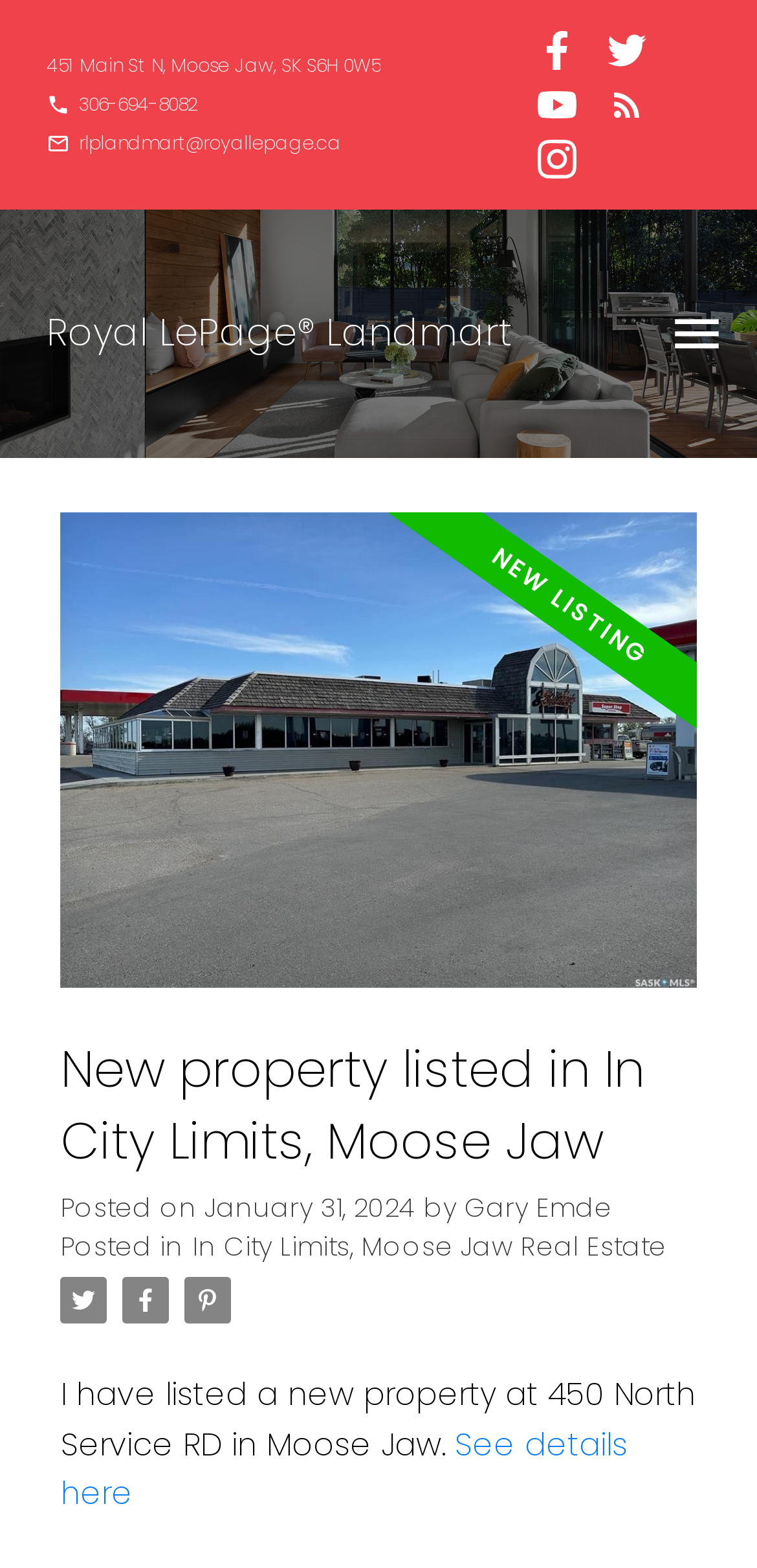What is the address of the listed property?
Using the details from the image, give an elaborate explanation to answer the question.

The address of the listed property can be found in the text description of the property, which states 'I have listed a new property at 450 North Service RD in Moose Jaw.'